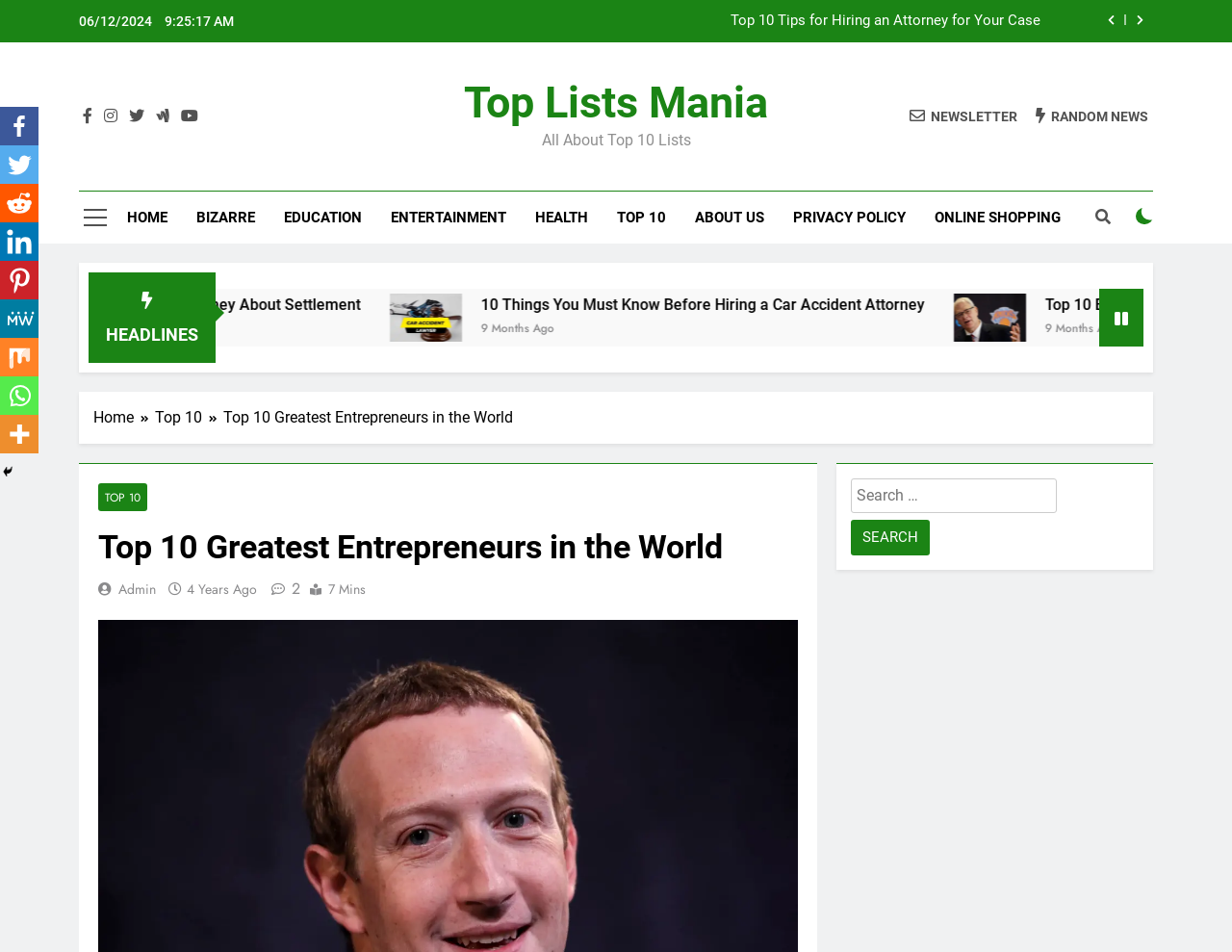What is the date of the current webpage?
Please respond to the question with as much detail as possible.

The date of the current webpage can be found at the top of the page, where it says '06/12/2024' next to the time '9:25:18 AM'.